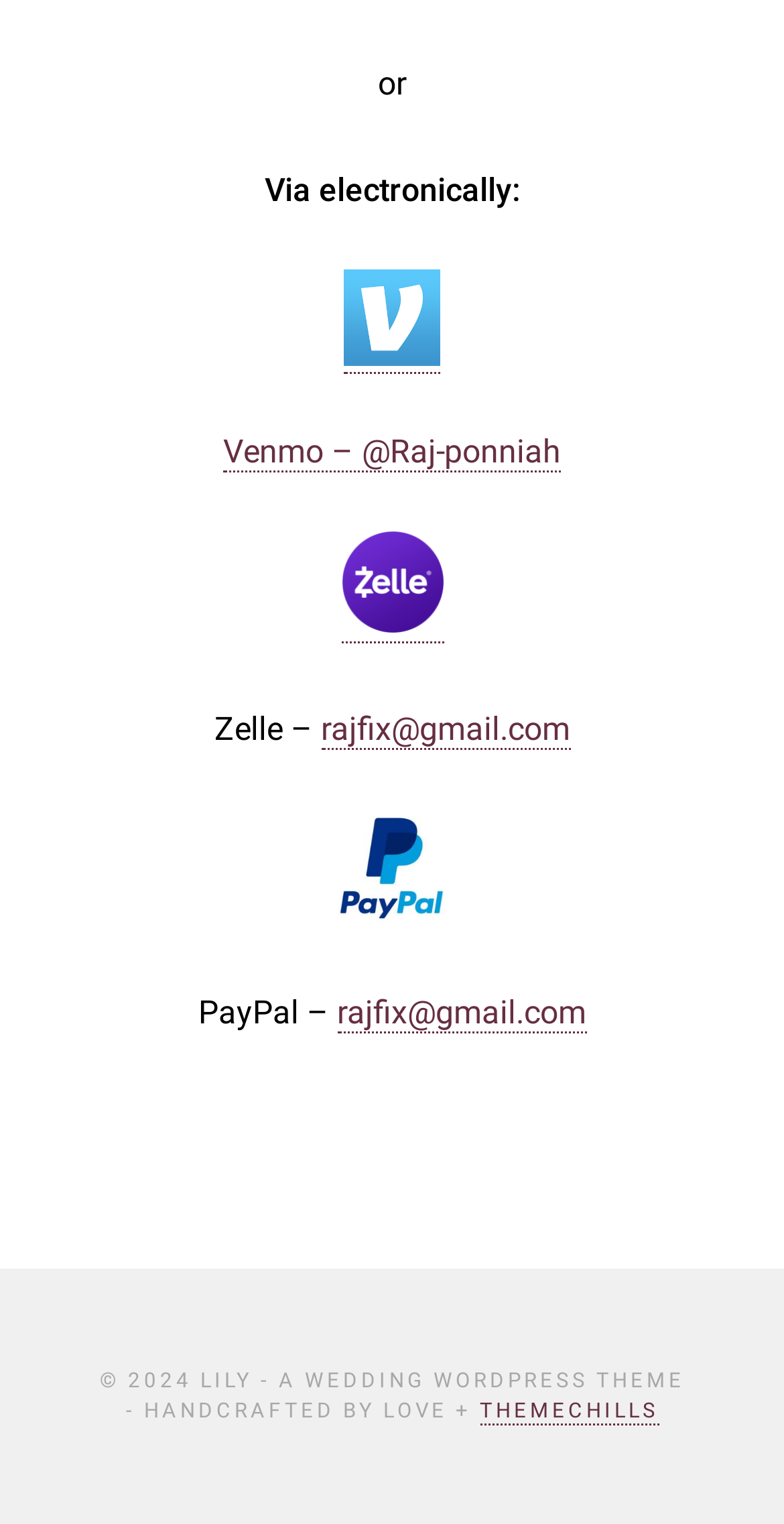What is the theme of the website?
Using the image, respond with a single word or phrase.

Wedding